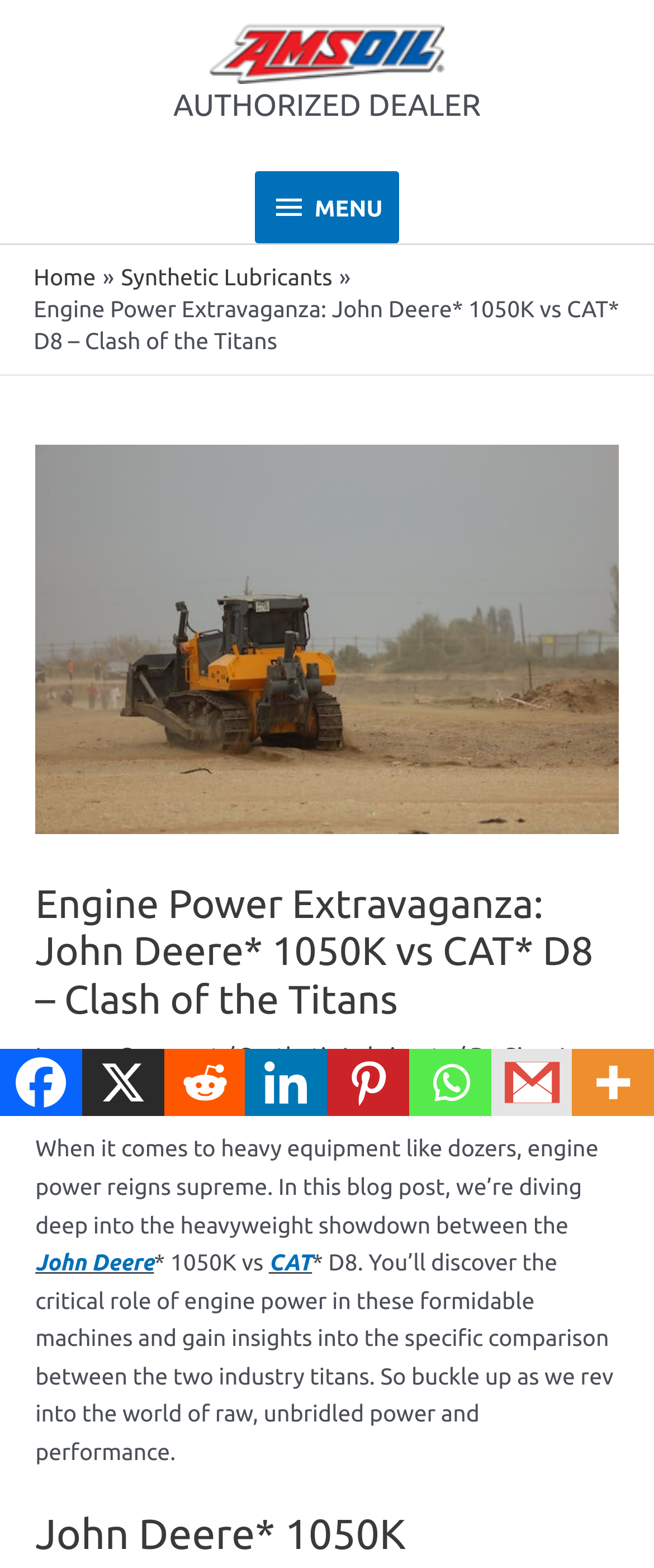Based on the image, please elaborate on the answer to the following question:
How many social media links are there?

There are 7 social media links at the bottom of the webpage, including Facebook, X, Reddit, Linkedin, Pinterest, Whatsapp, and Gmail. These links are located within the bounding box of [0.0, 0.669, 1.0, 0.712]